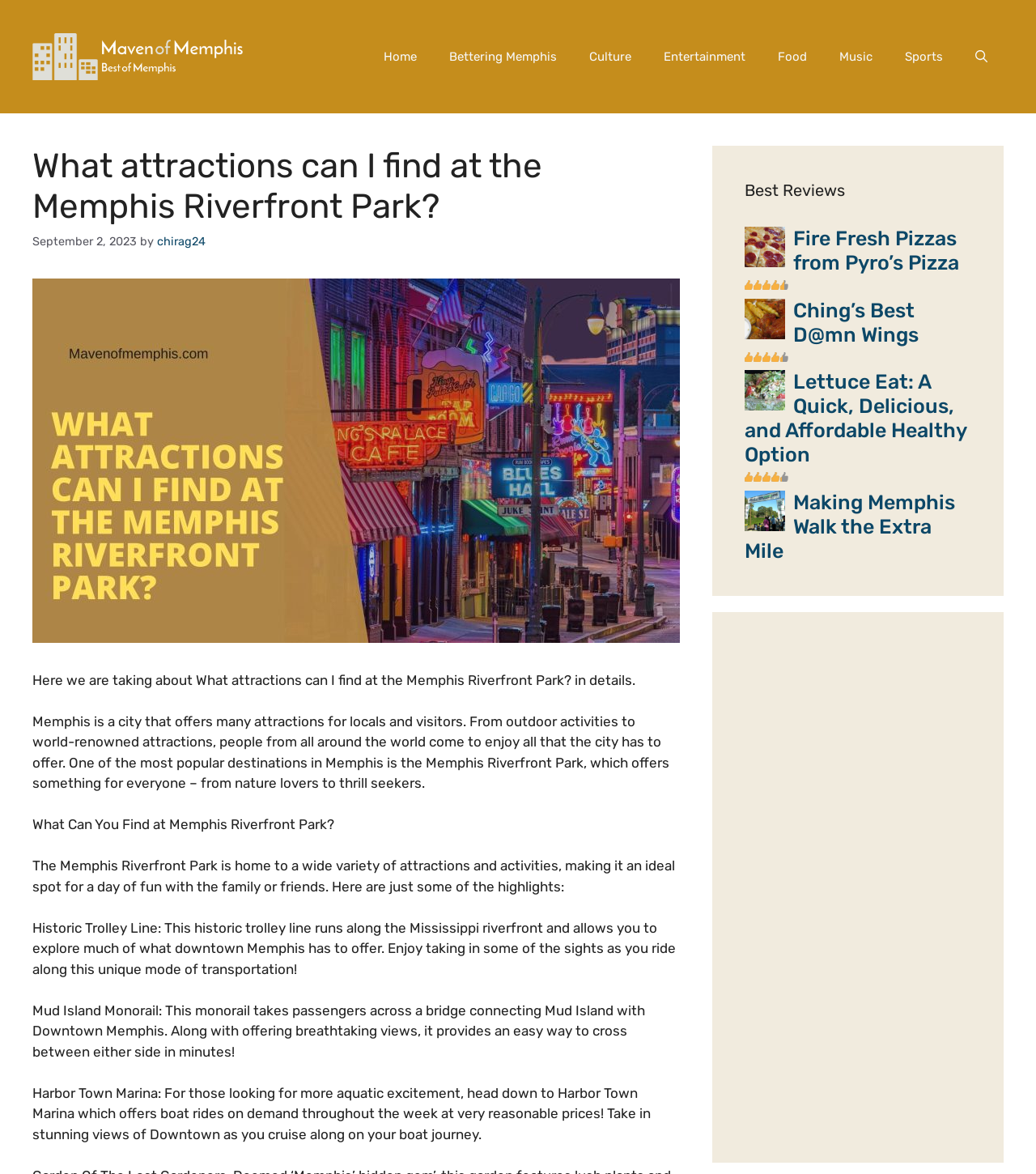What is the name of the marina mentioned in the webpage?
Analyze the image and provide a thorough answer to the question.

The webpage mentions Harbor Town Marina as one of the attractions at the Memphis Riverfront Park, where visitors can take boat rides.